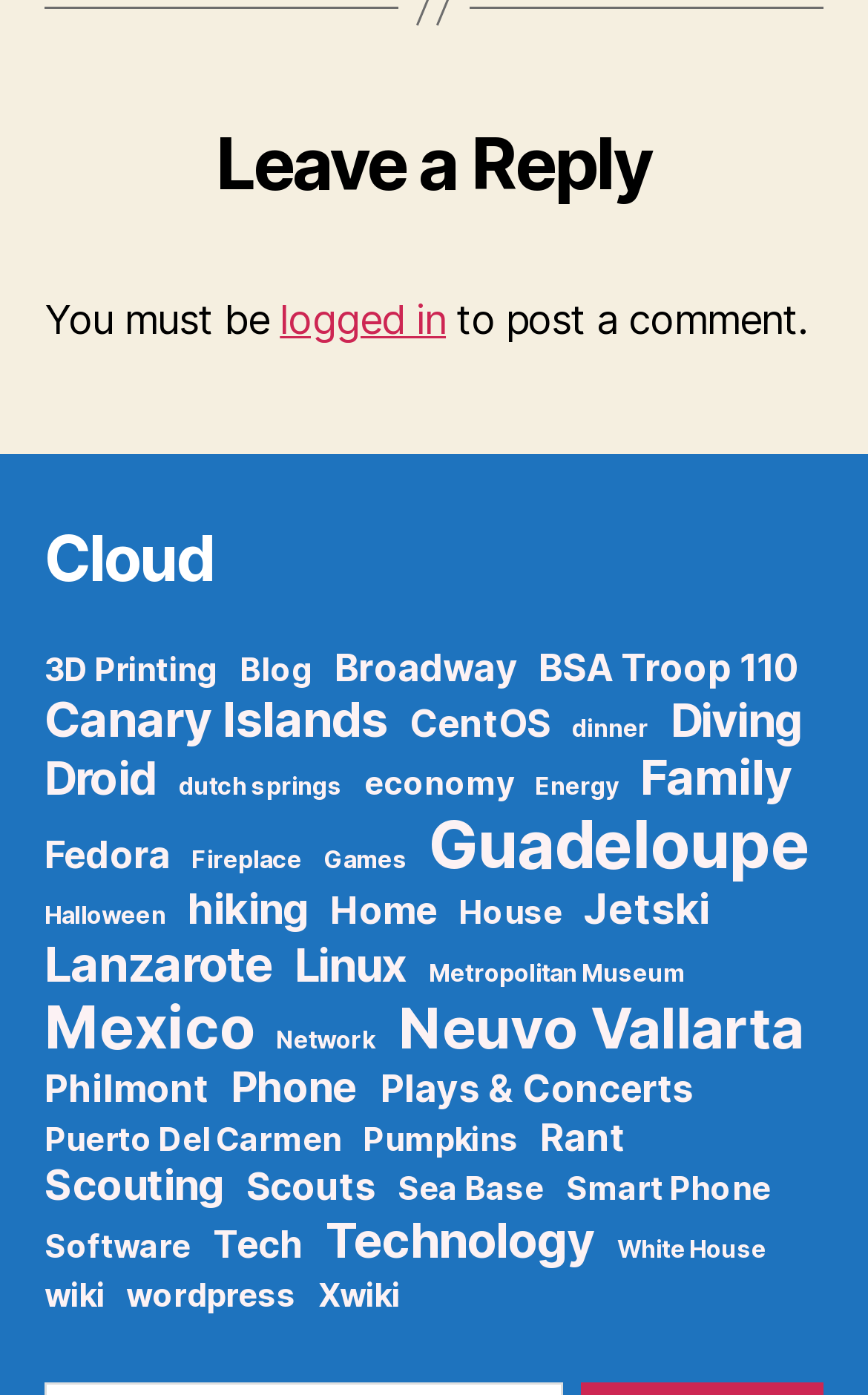Bounding box coordinates are specified in the format (top-left x, top-left y, bottom-right x, bottom-right y). All values are floating point numbers bounded between 0 and 1. Please provide the bounding box coordinate of the region this sentence describes: WANA Love

None